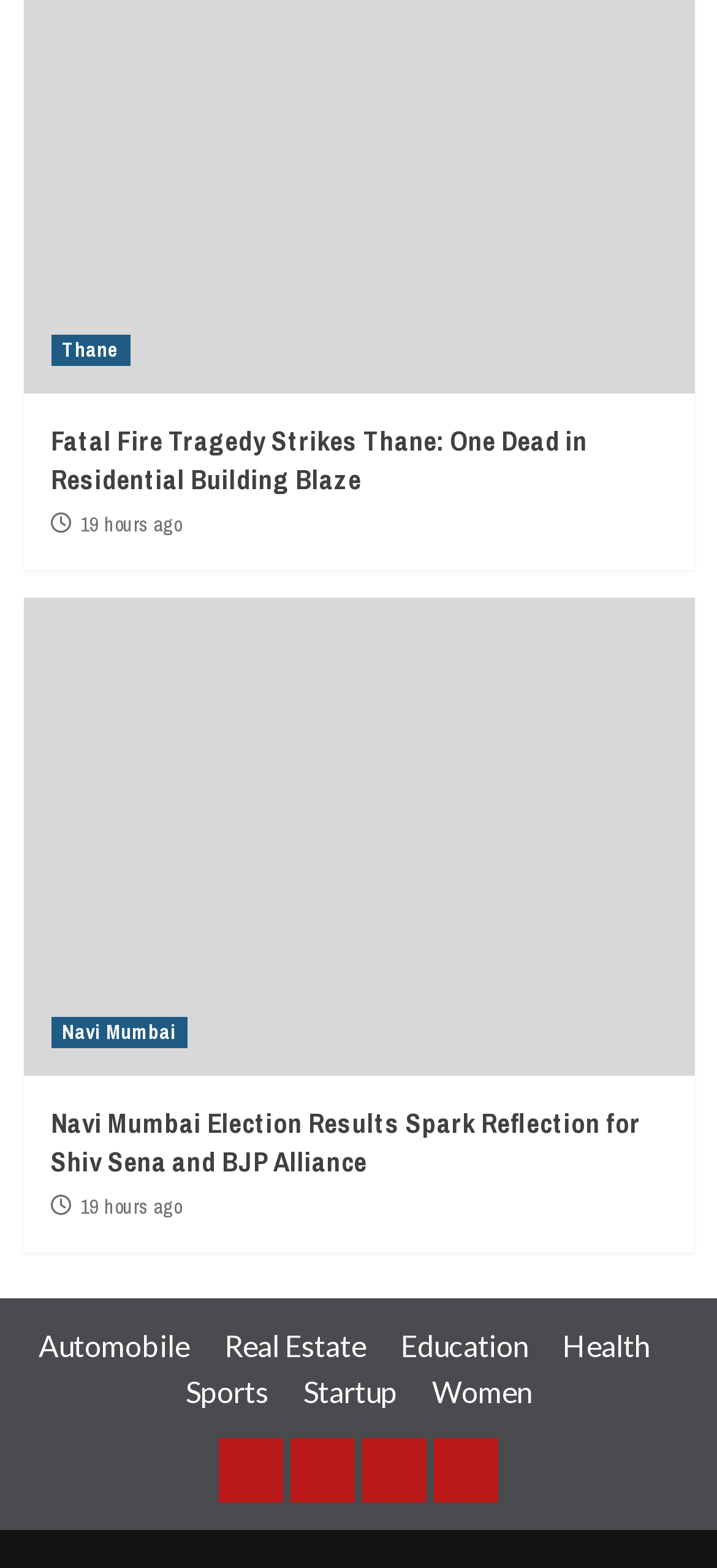Based on the image, provide a detailed response to the question:
How old are the news articles?

The answer can be found in the link elements that provide the timestamp of the news articles. Both articles are mentioned to be 19 hours old.